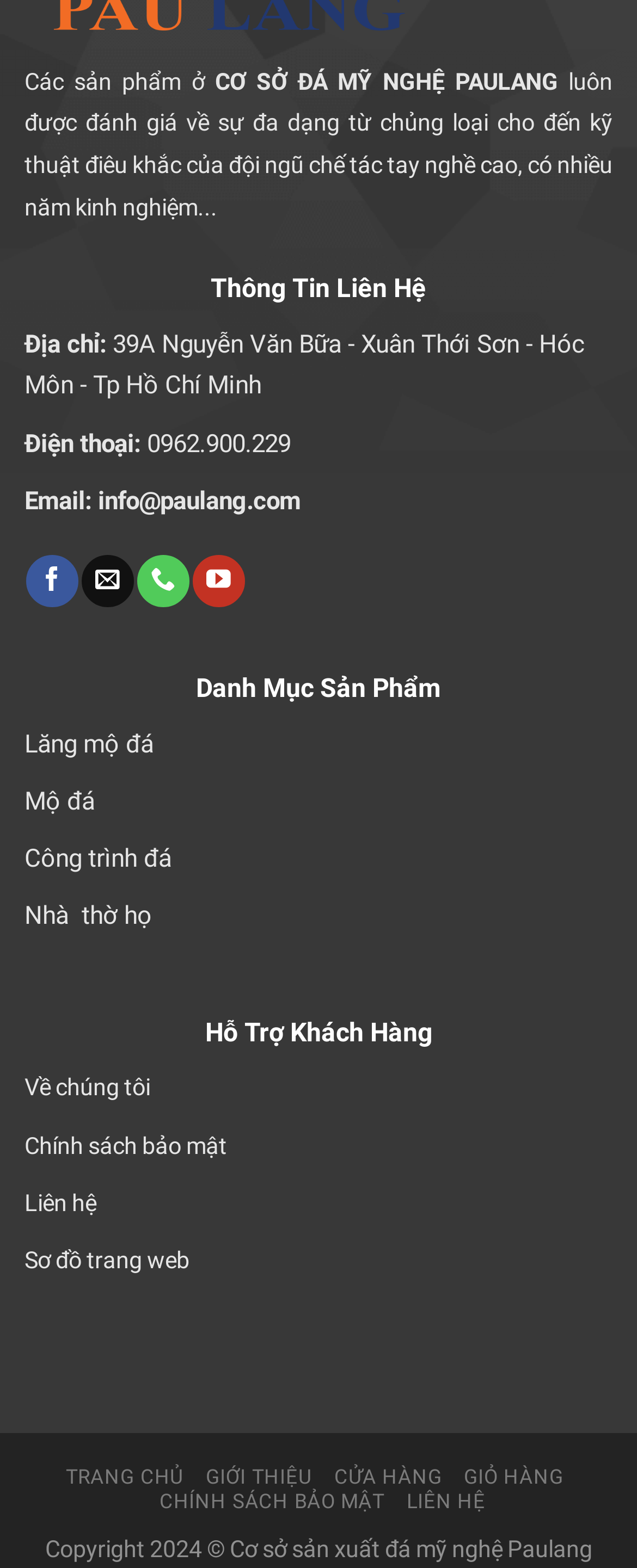Determine the bounding box coordinates of the clickable region to carry out the instruction: "Explore stone monuments".

[0.038, 0.464, 0.241, 0.484]